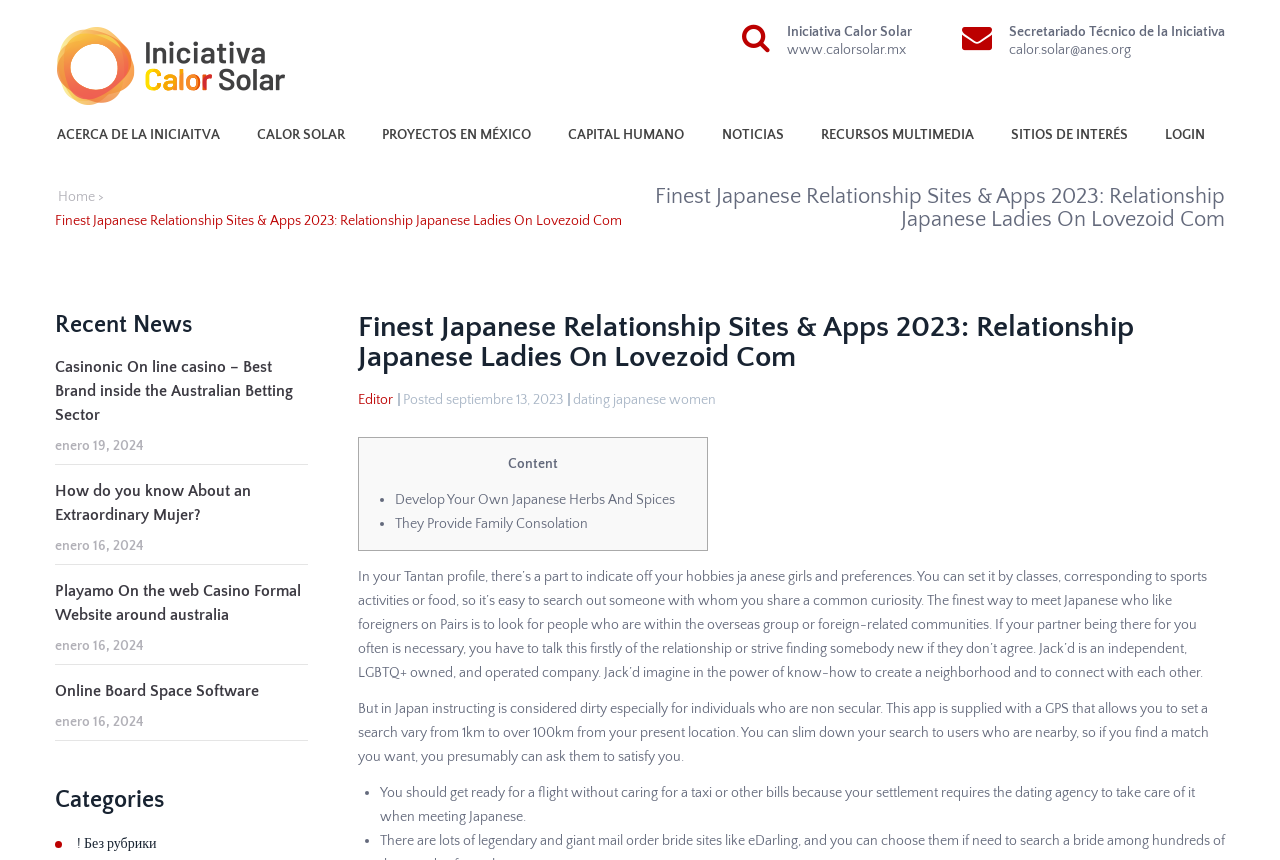Find the bounding box coordinates for the UI element that matches this description: "Acerca de la Iniciaitva".

[0.043, 0.148, 0.186, 0.166]